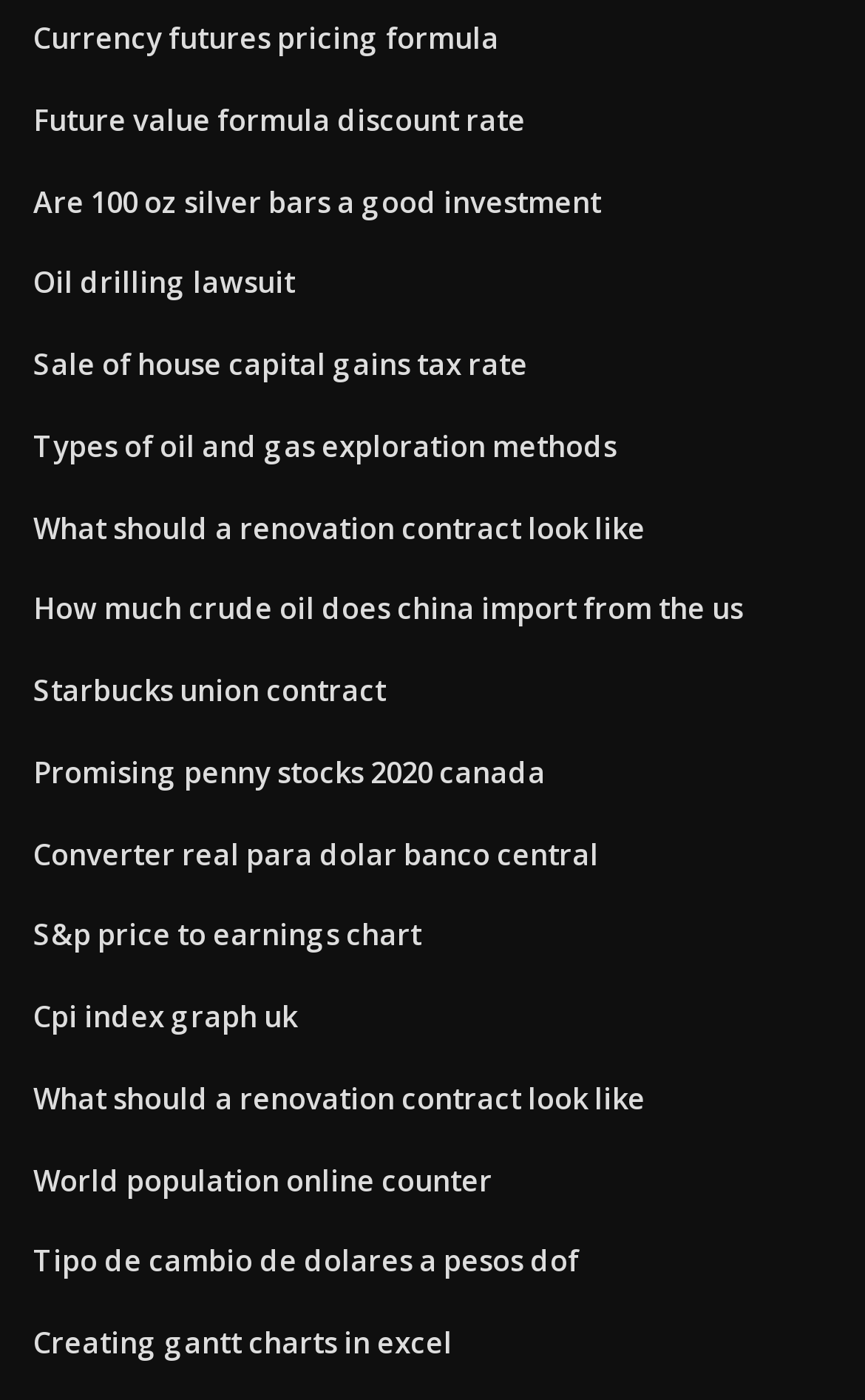Is there a link about Starbucks?
Respond with a short answer, either a single word or a phrase, based on the image.

Yes